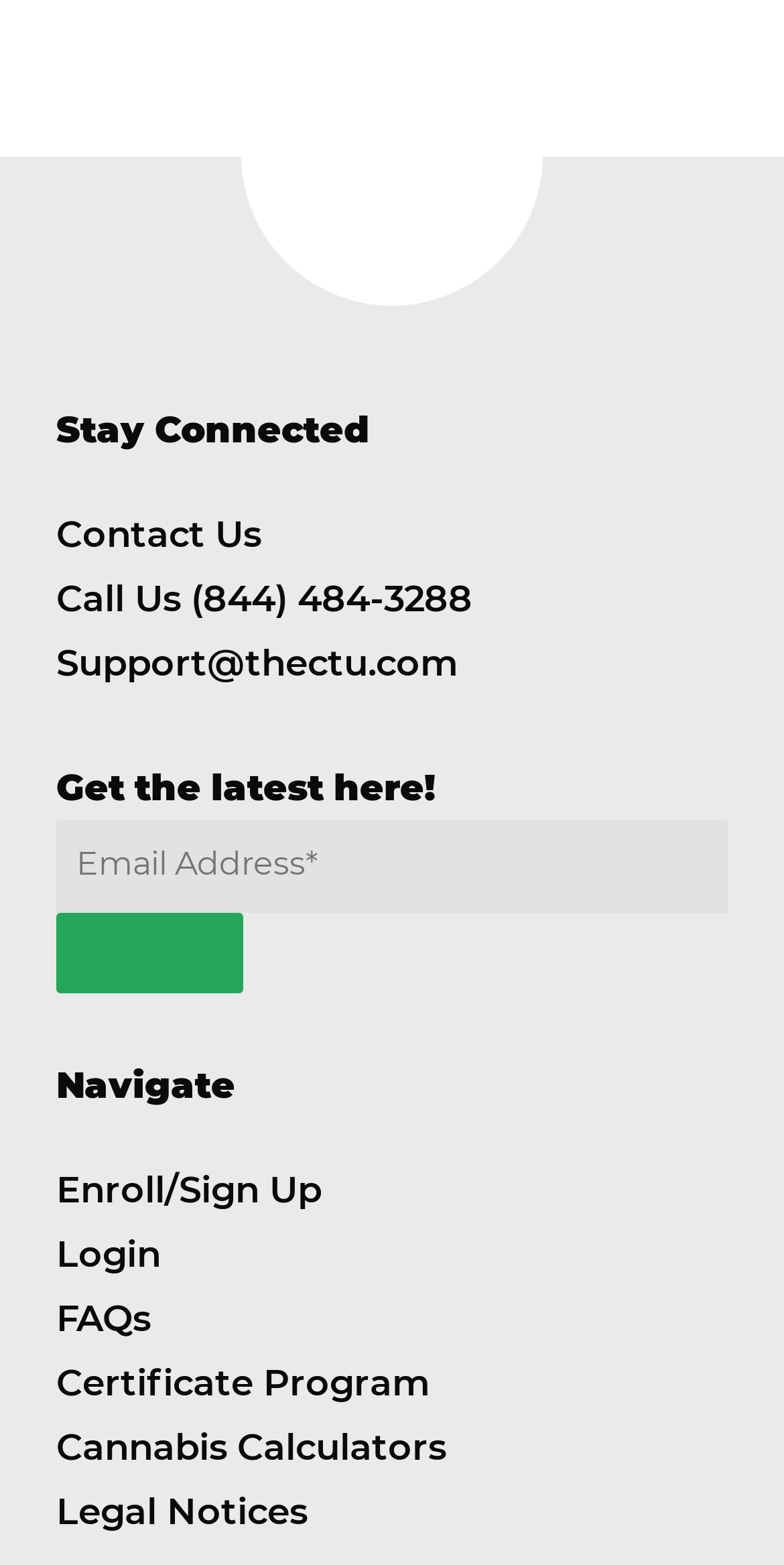What is the purpose of the textbox?
Using the information from the image, give a concise answer in one word or a short phrase.

To submit a query